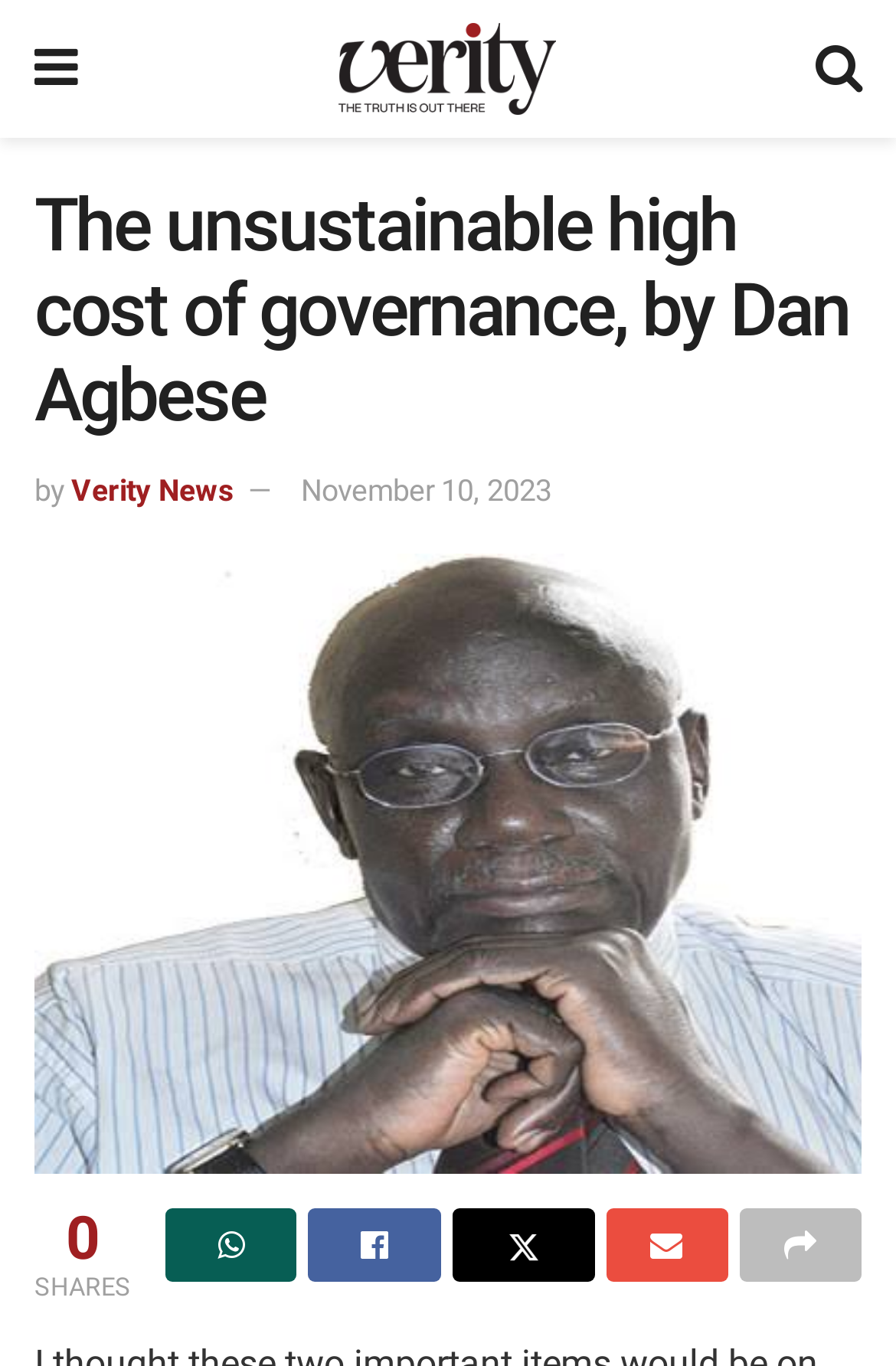What is the date of the article?
Look at the webpage screenshot and answer the question with a detailed explanation.

I determined the answer by looking at the link element with the text 'November 10, 2023', which is located near the author's name, indicating that it is the date of the article.